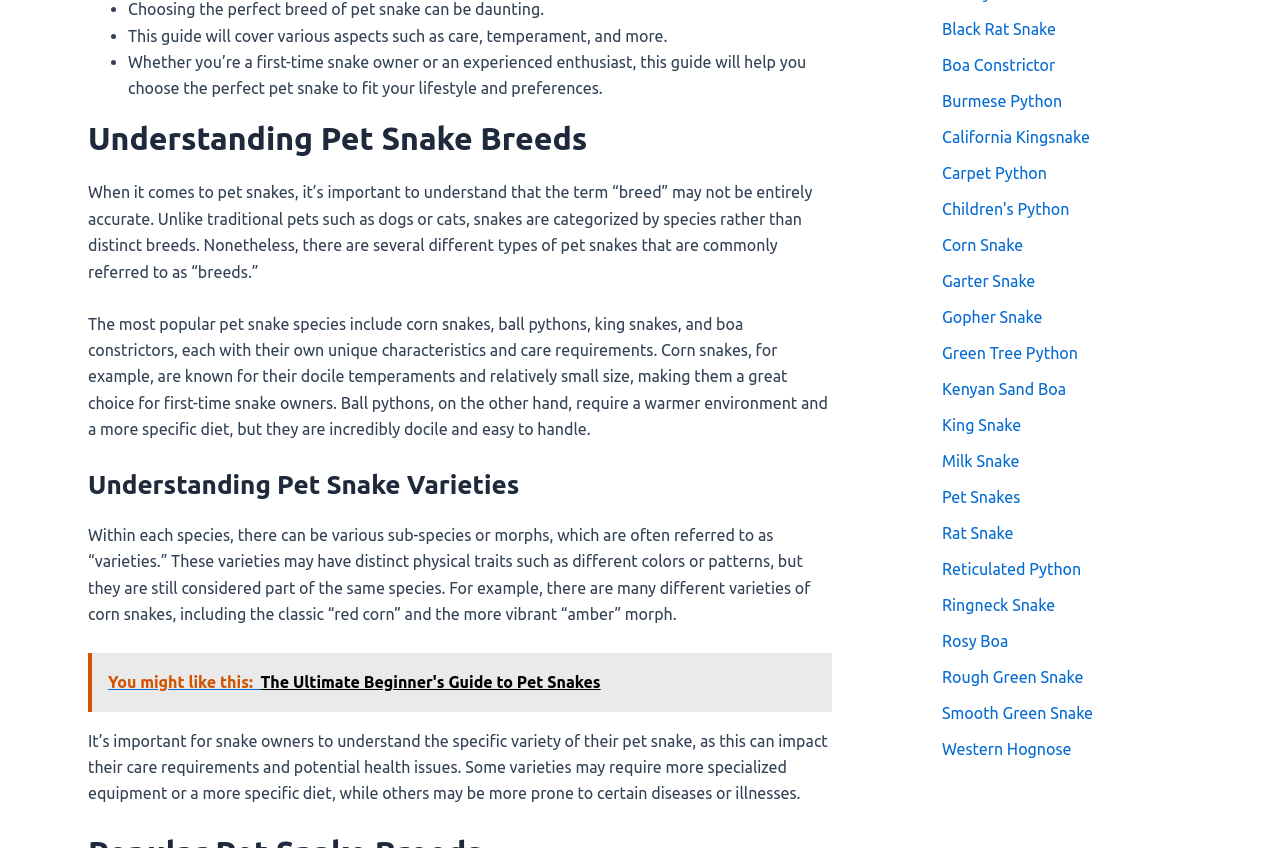Given the webpage screenshot, identify the bounding box of the UI element that matches this description: "Smooth Green Snake".

[0.736, 0.83, 0.854, 0.852]